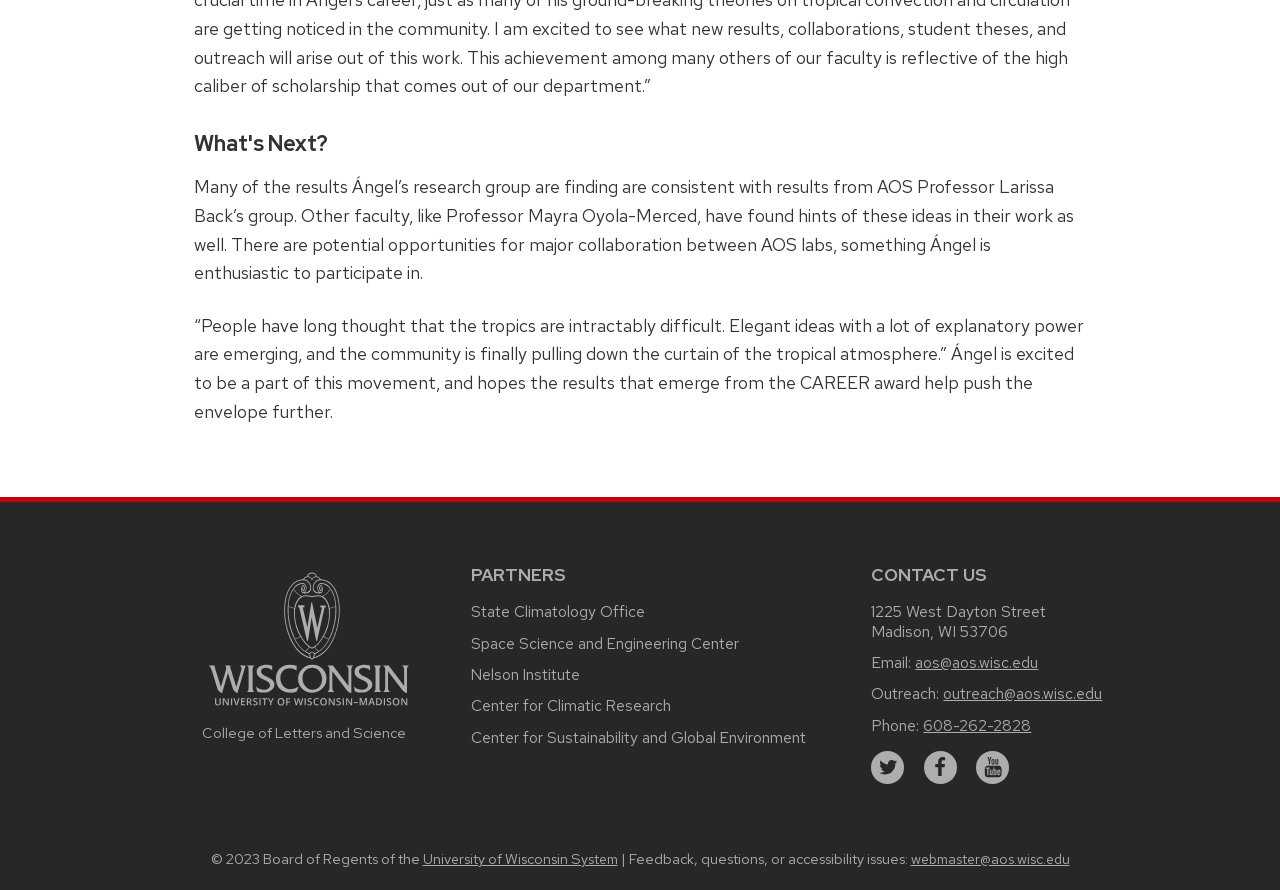What is the name of the professor mentioned in the text?
Using the picture, provide a one-word or short phrase answer.

Larissa Back